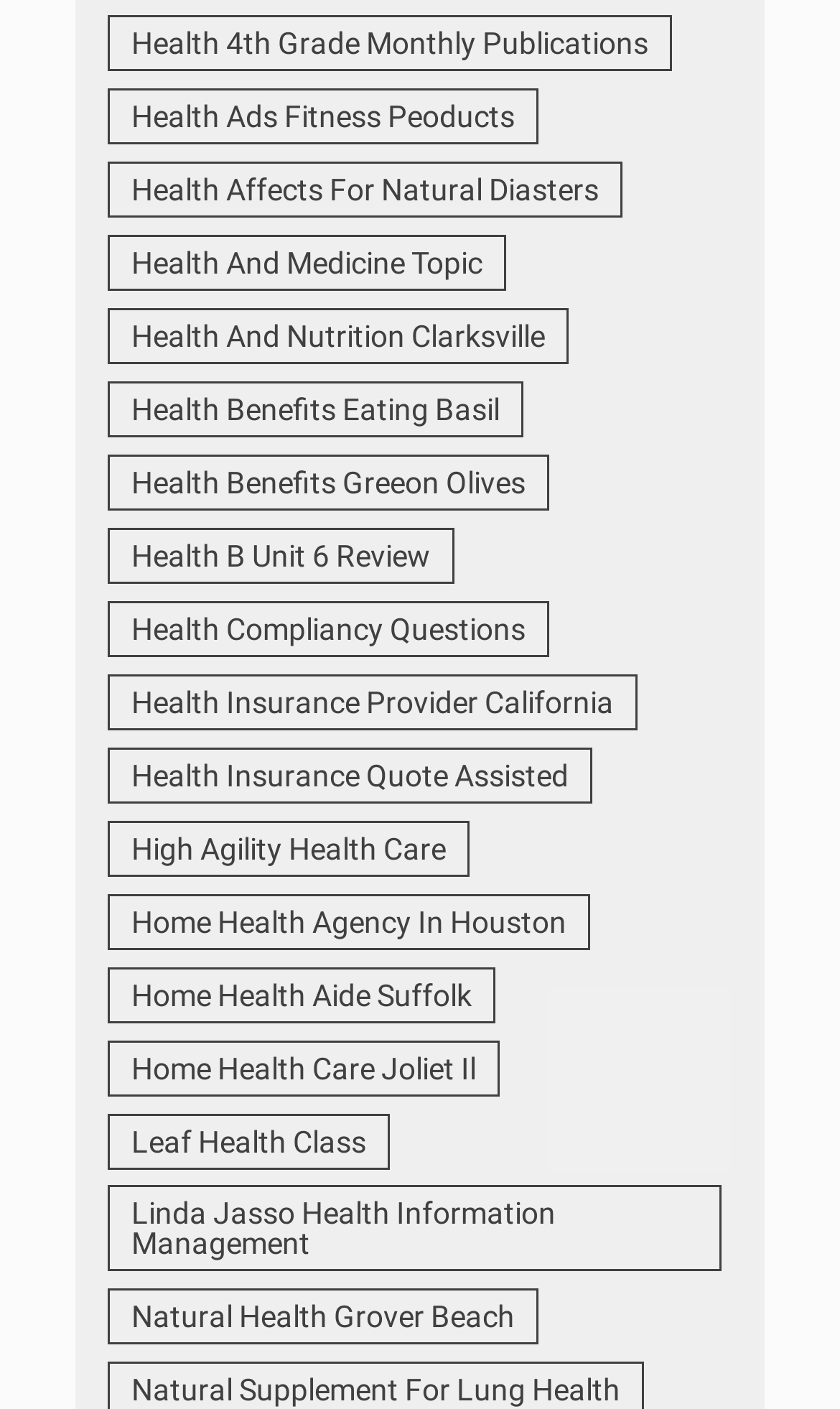Please specify the bounding box coordinates for the clickable region that will help you carry out the instruction: "Explore Health Benefits Eating Basil".

[0.128, 0.27, 0.623, 0.31]